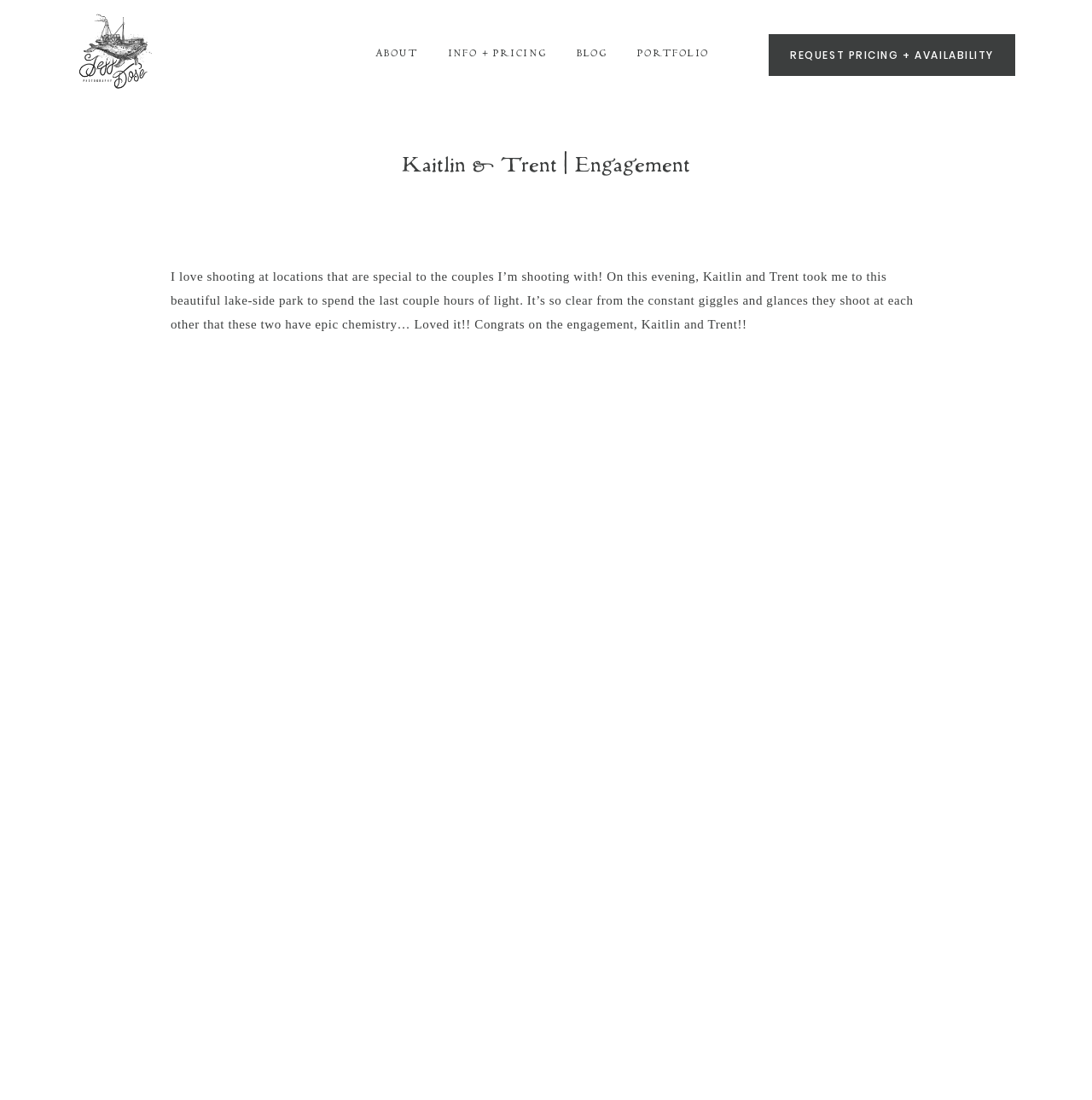Answer with a single word or phrase: 
What is the location of the engagement photoshoot?

Lake-side park